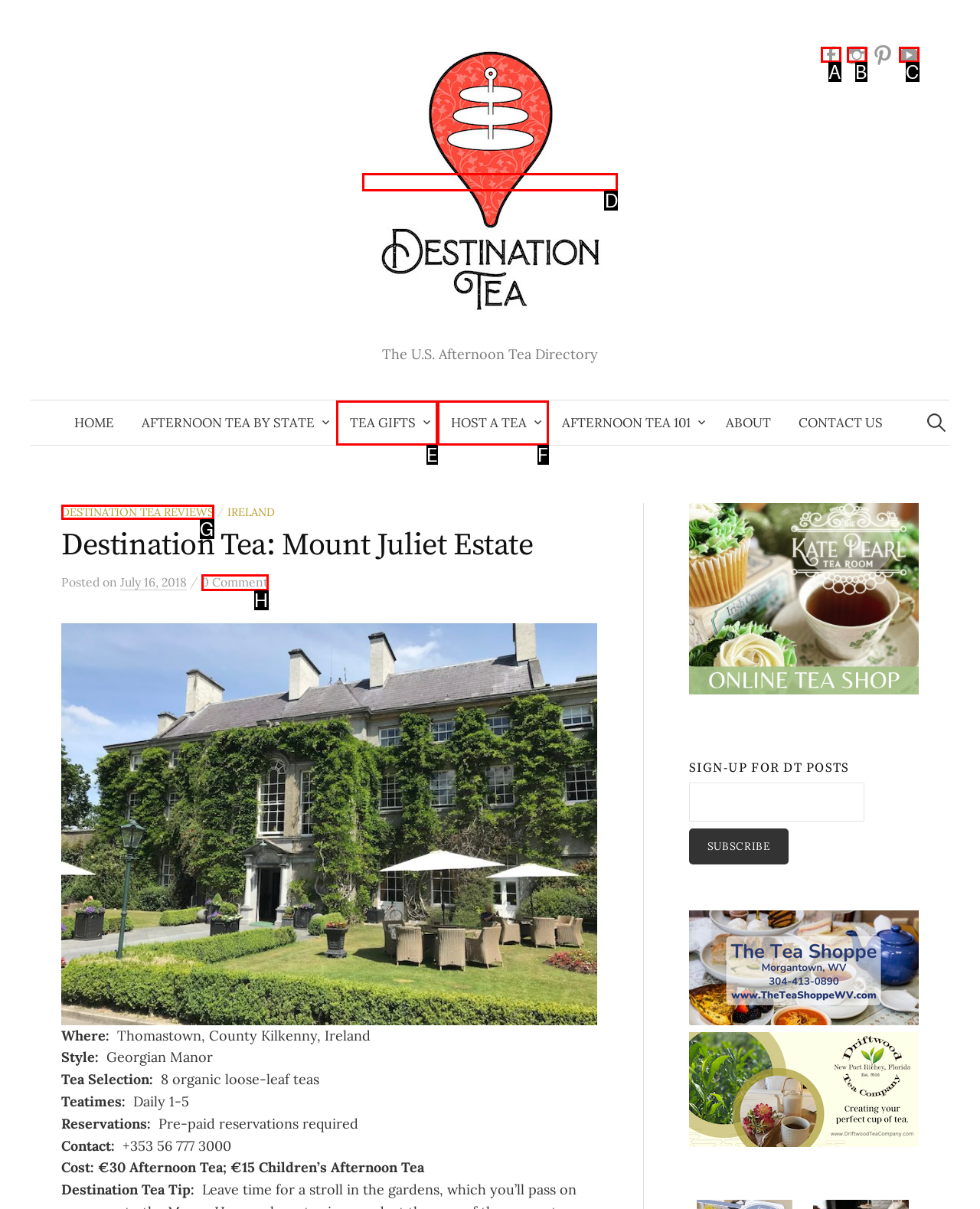Identify the HTML element that matches the description: Destination Tea Reviews. Provide the letter of the correct option from the choices.

G